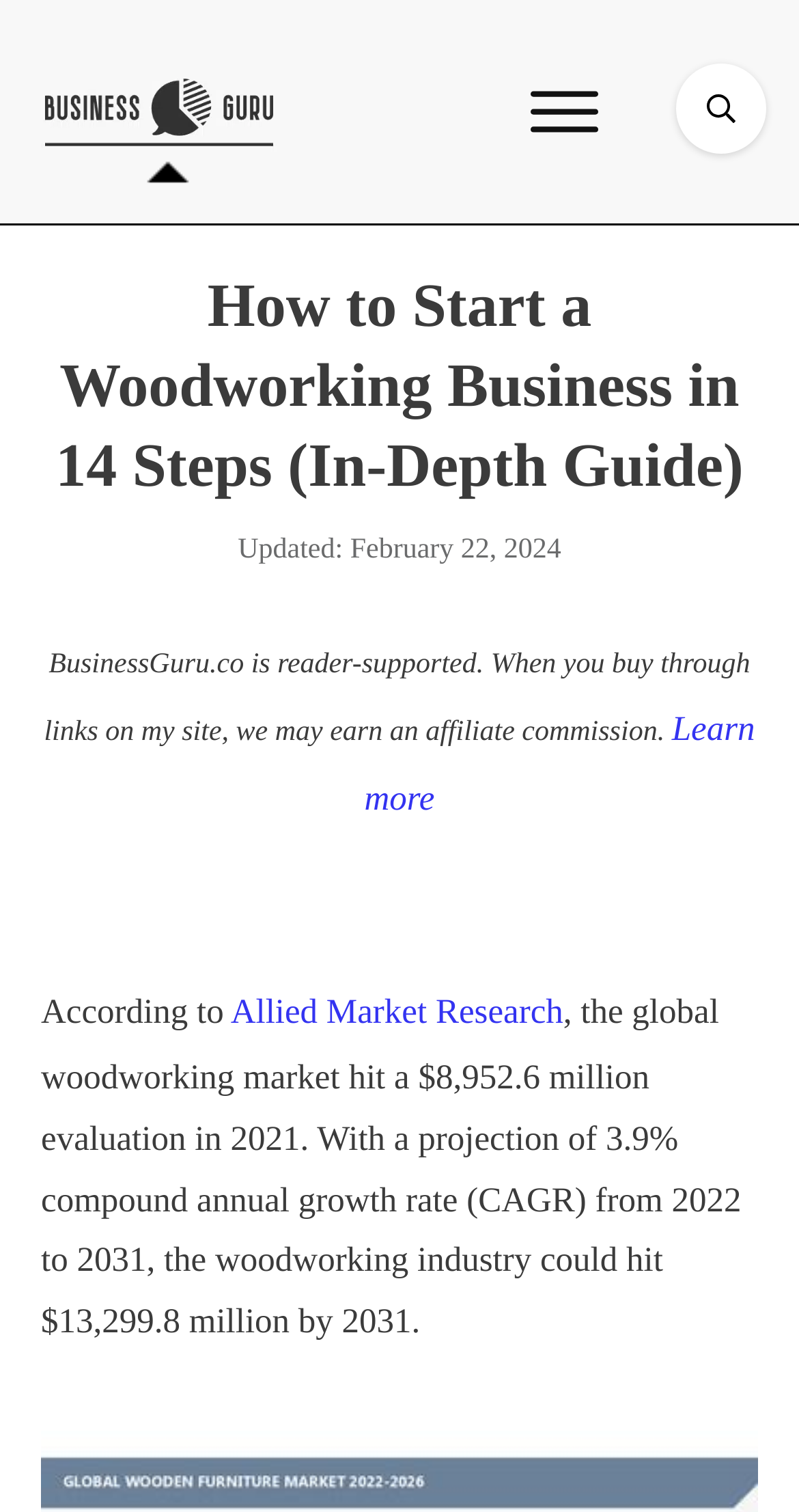Please provide a comprehensive response to the question below by analyzing the image: 
What is the global woodworking market evaluation in 2021?

I found this information in the text that starts with 'According to' and mentions 'Allied Market Research'. The text states that the global woodworking market hit a $8,952.6 million evaluation in 2021.